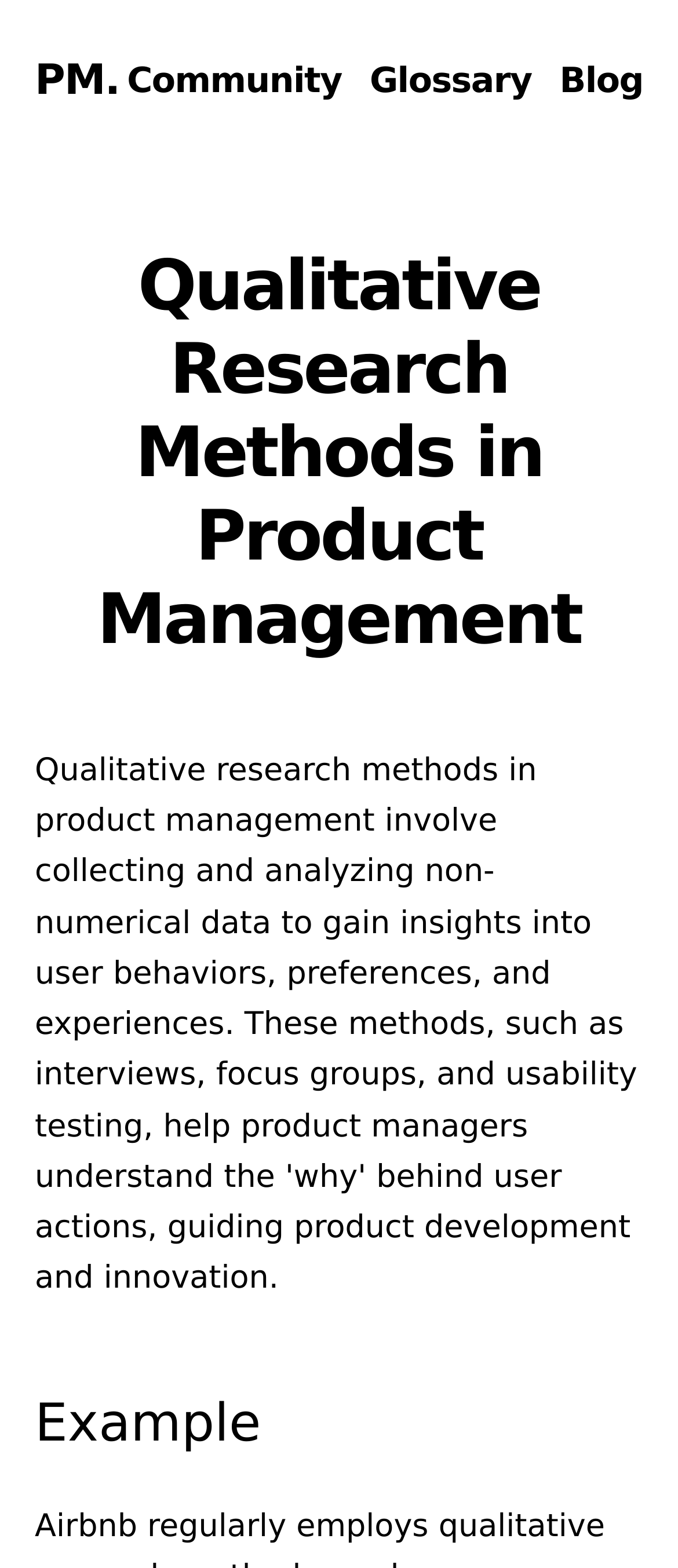What is the product management abbreviation?
Look at the image and respond with a one-word or short phrase answer.

PM